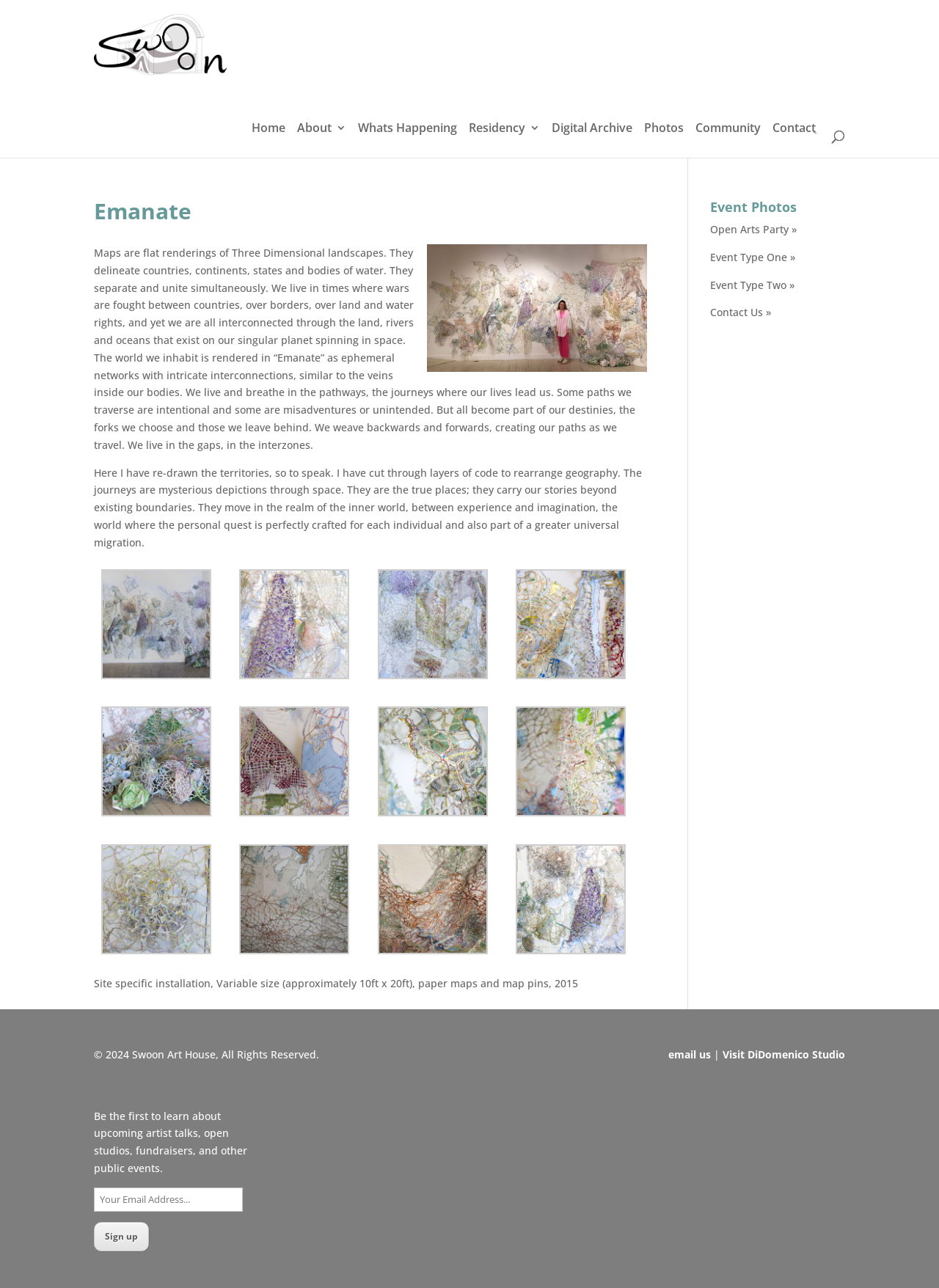What is the name of the art house?
Using the image as a reference, deliver a detailed and thorough answer to the question.

The name of the art house can be found in the top left corner of the webpage, where it says 'Emanate | Swoon Art House'. It is also mentioned in the link 'Swoon Art House' at the top of the page.